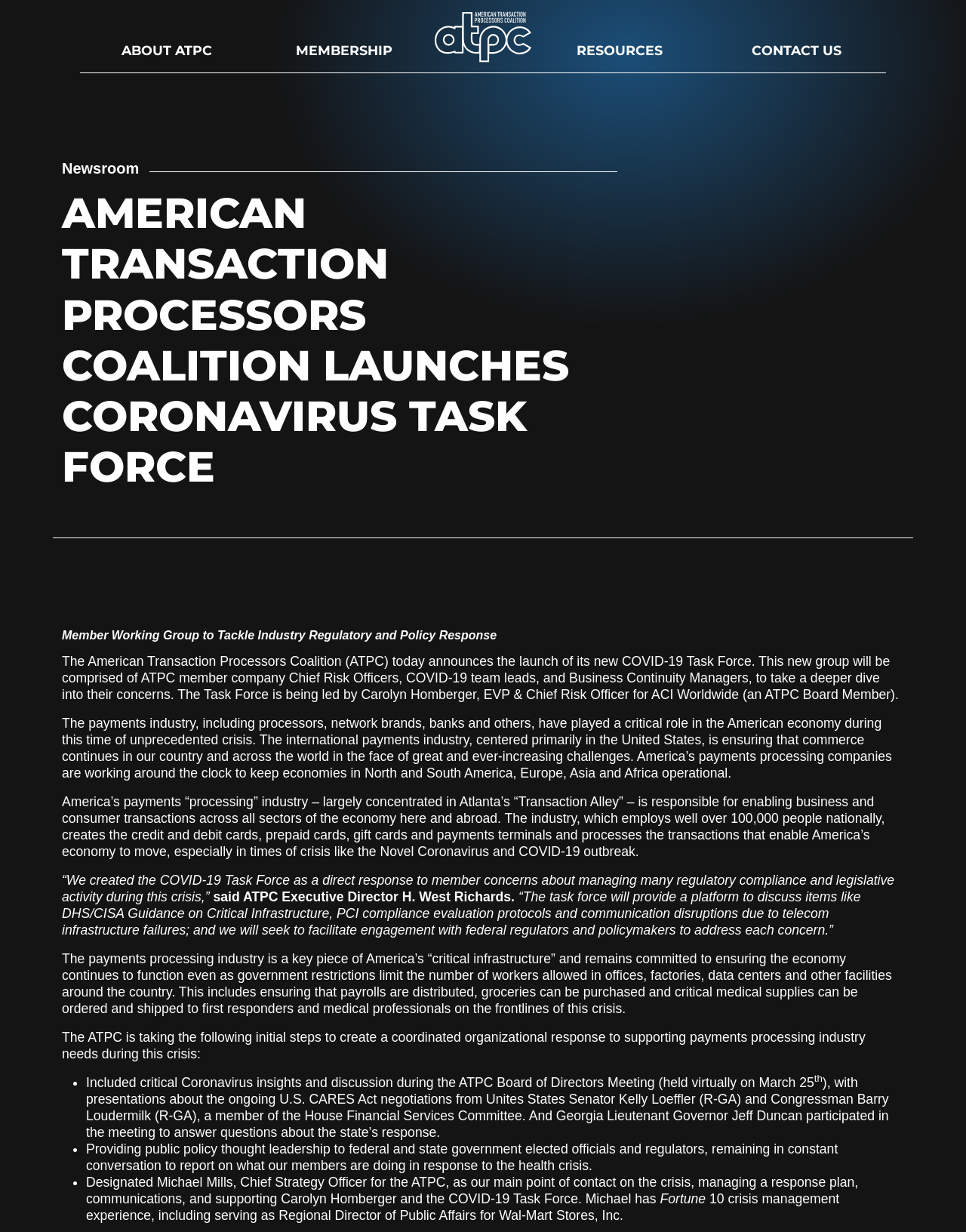Generate a comprehensive caption for the webpage you are viewing.

The webpage is about the American Transaction Processors Coalition (ATPC) launching a Coronavirus Task Force. At the top, there is a link to the ATPC homepage, accompanied by an image. Below this, there are four links to different sections of the website: ABOUT ATPC, MEMBERSHIP, RESOURCES, and CONTACT US.

Further down, there is a heading that announces the launch of the Coronavirus Task Force, followed by a subheading that explains the purpose of the task force. Below this, there are several paragraphs of text that provide more information about the task force, its goals, and the importance of the payments processing industry during the COVID-19 crisis.

The text explains that the task force will be led by Carolyn Homberger and will consist of ATPC member company Chief Risk Officers, COVID-19 team leads, and Business Continuity Managers. It also mentions that the payments industry has played a critical role in the American economy during the crisis and that the task force will provide a platform to discuss regulatory compliance and legislative activity.

There are several quotes from ATPC Executive Director H. West Richards, who explains the purpose of the task force and the importance of the payments processing industry. The text also mentions that the ATPC is taking steps to support the industry during the crisis, including providing critical Coronavirus insights and discussion during the ATPC Board of Directors Meeting.

At the bottom of the page, there is a list of bullet points that outline the initial steps the ATPC is taking to create a coordinated organizational response to supporting payments processing industry needs during the crisis. These steps include providing public policy thought leadership to federal and state government elected officials and regulators, and designating a main point of contact on the crisis.